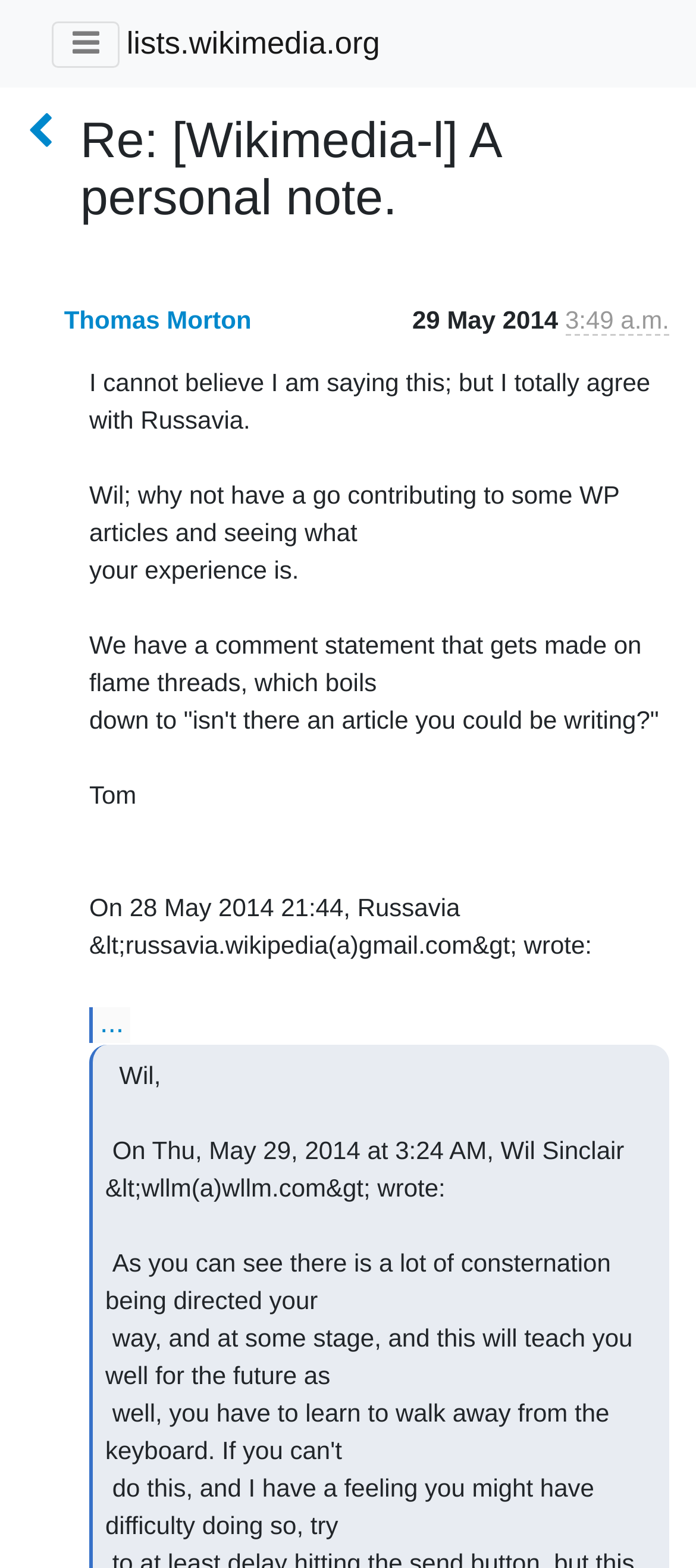Locate the bounding box for the described UI element: "parent_node: lists.wikimedia.org". Ensure the coordinates are four float numbers between 0 and 1, formatted as [left, top, right, bottom].

[0.074, 0.014, 0.172, 0.044]